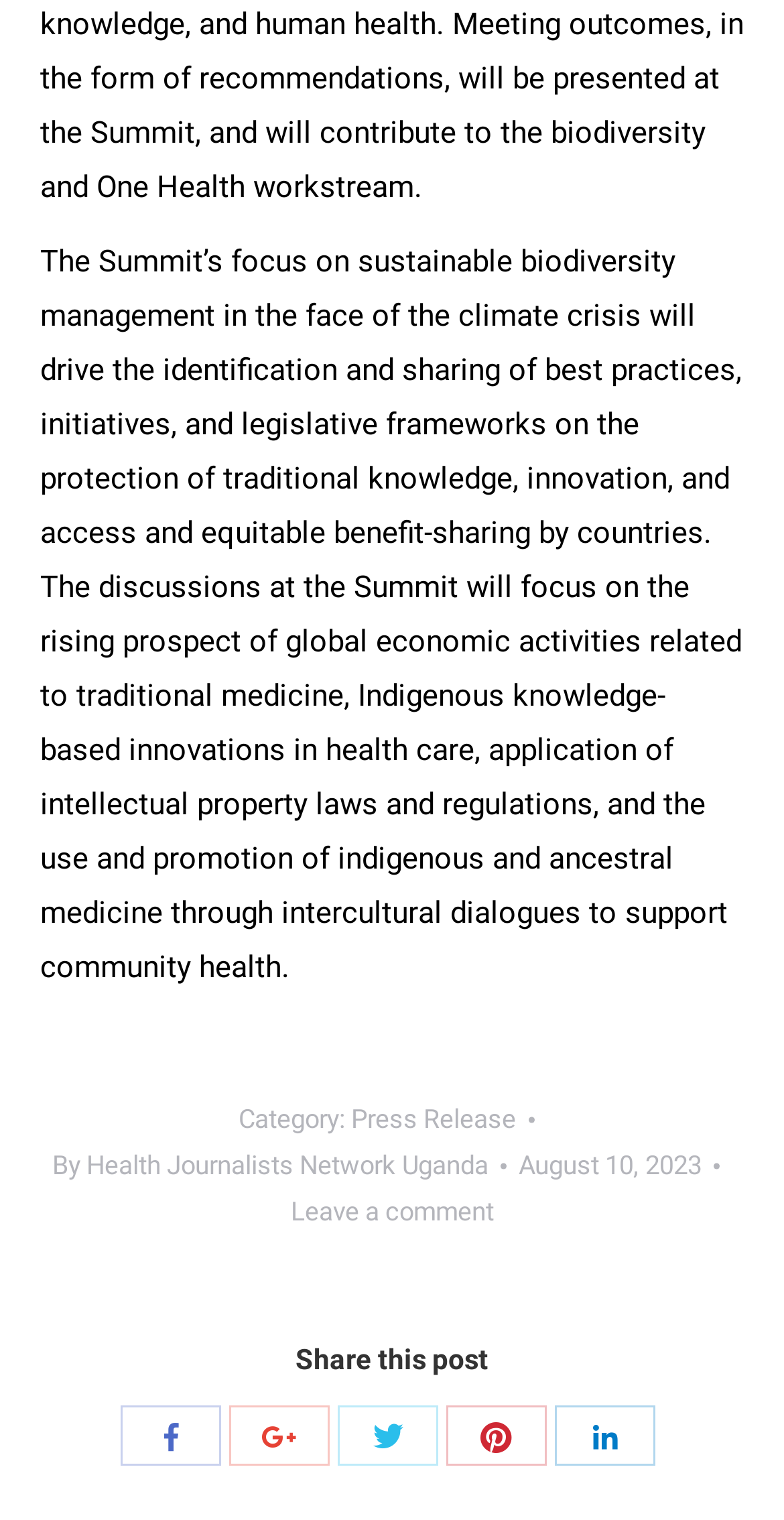Please find the bounding box coordinates in the format (top-left x, top-left y, bottom-right x, bottom-right y) for the given element description. Ensure the coordinates are floating point numbers between 0 and 1. Description: Press Release

[0.447, 0.726, 0.658, 0.746]